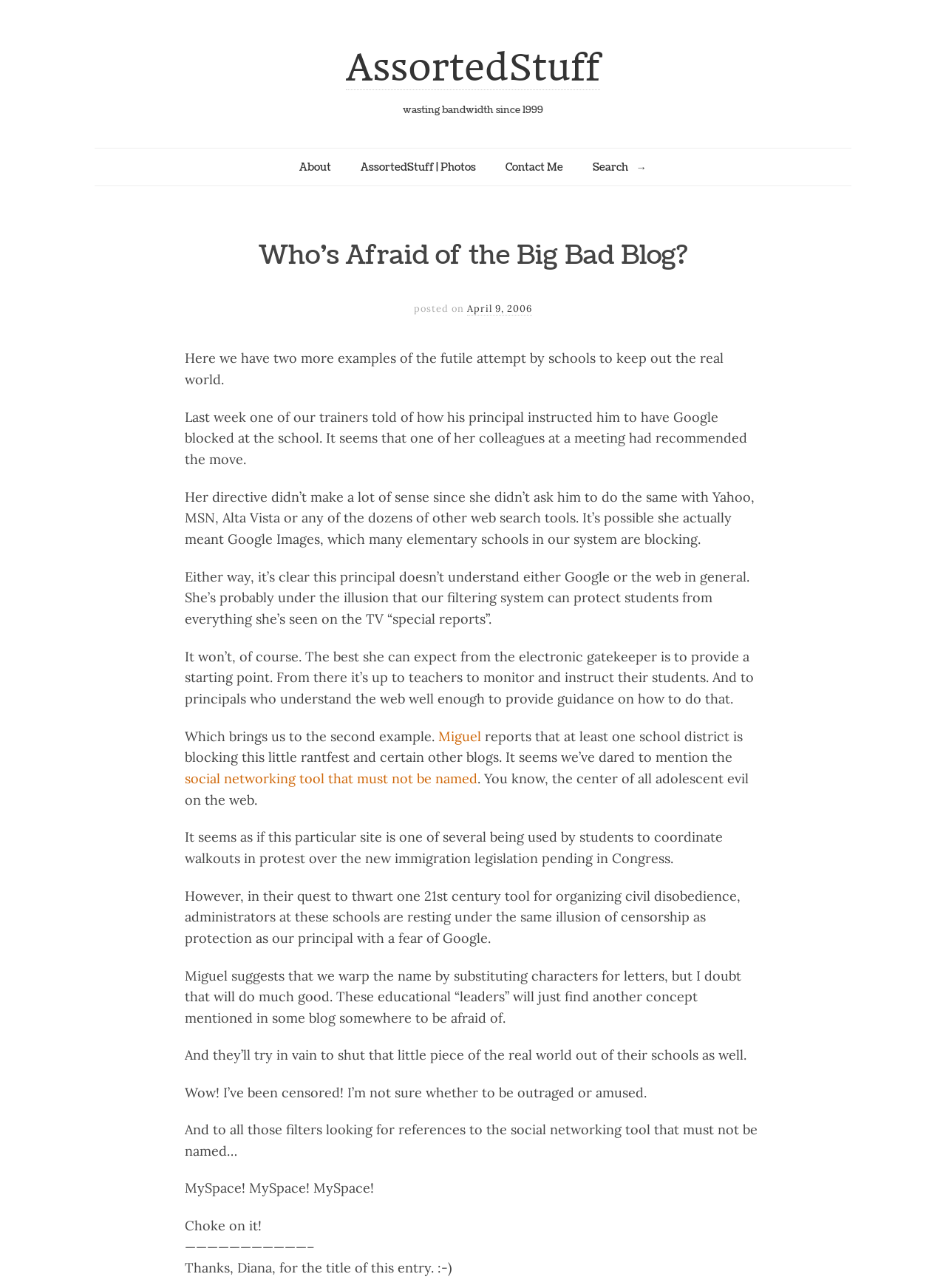Determine the bounding box coordinates of the clickable region to carry out the instruction: "View company address".

None